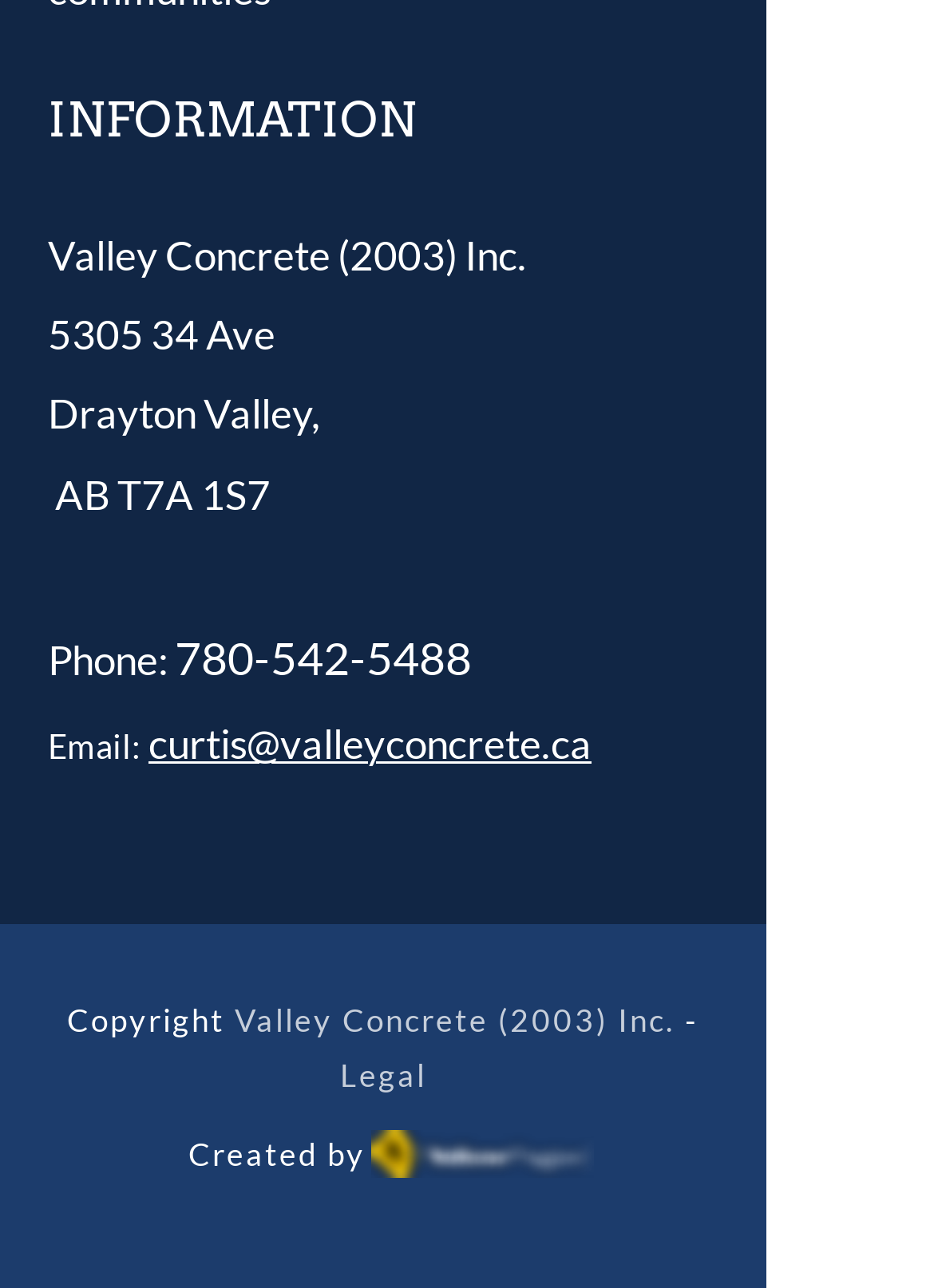Identify the coordinates of the bounding box for the element described below: "Legal". Return the coordinates as four float numbers between 0 and 1: [left, top, right, bottom].

[0.364, 0.82, 0.456, 0.85]